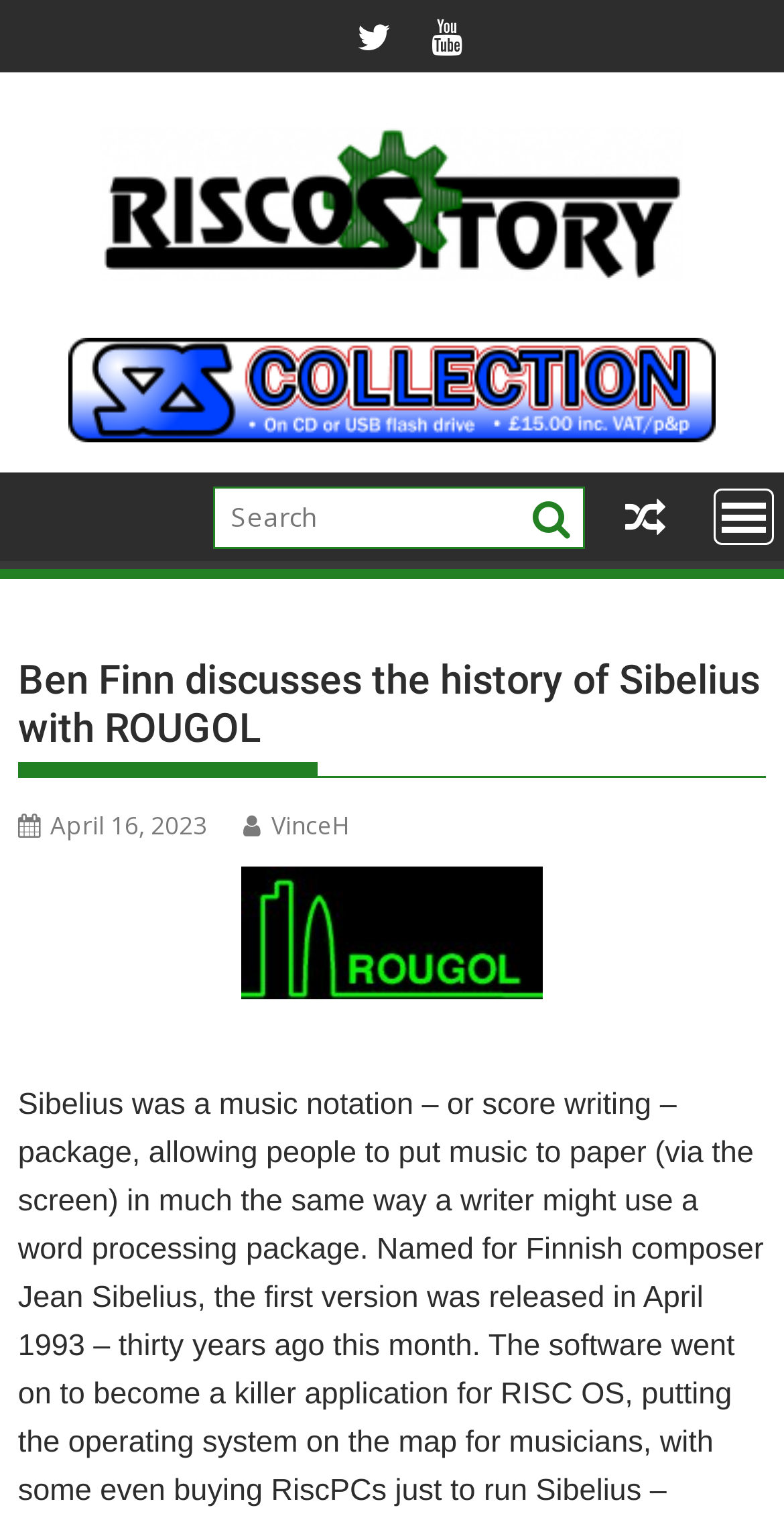Please provide a brief answer to the following inquiry using a single word or phrase:
What is the shape of the icon on the top right corner?

Square